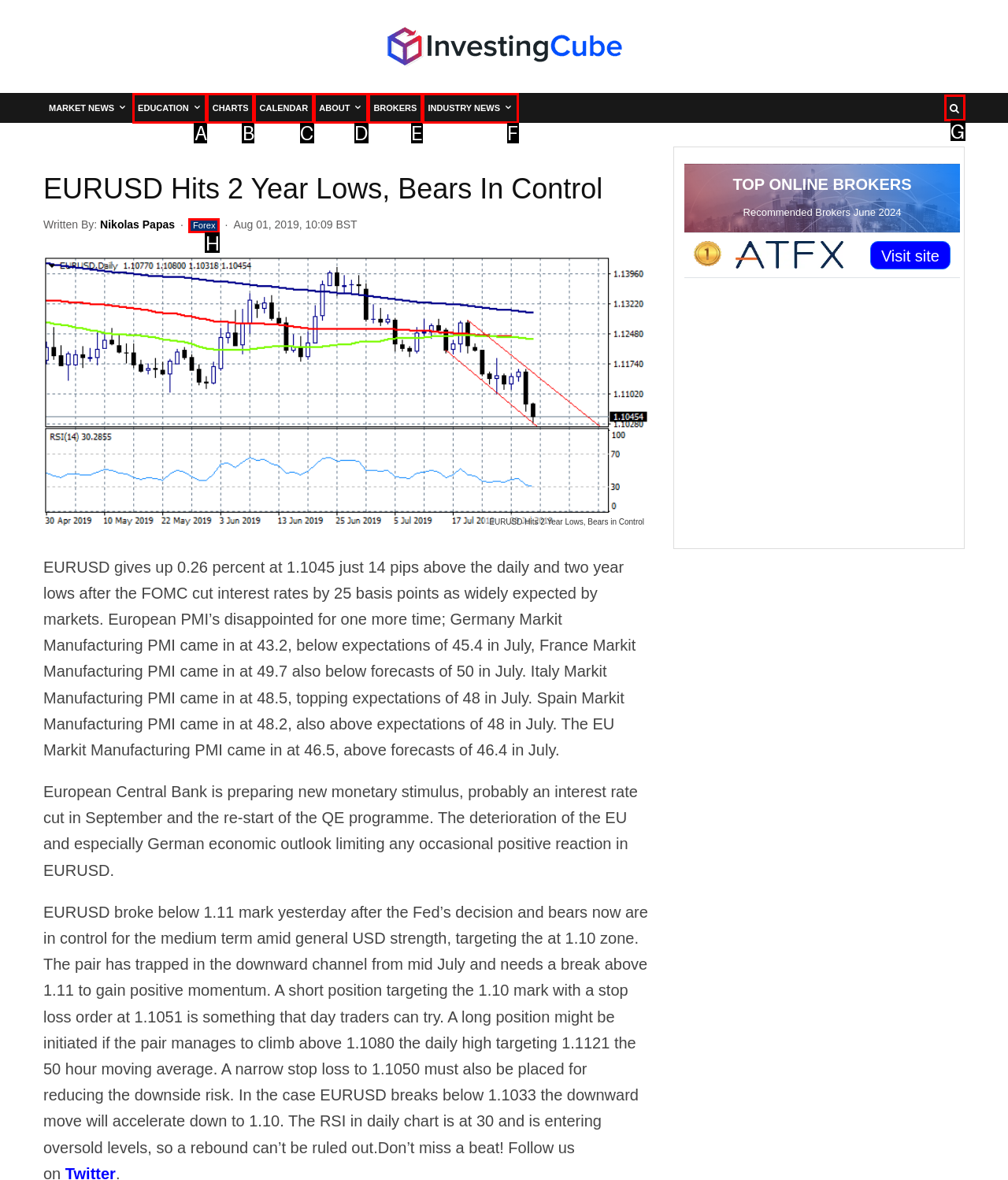With the provided description: Brokers, select the most suitable HTML element. Respond with the letter of the selected option.

E